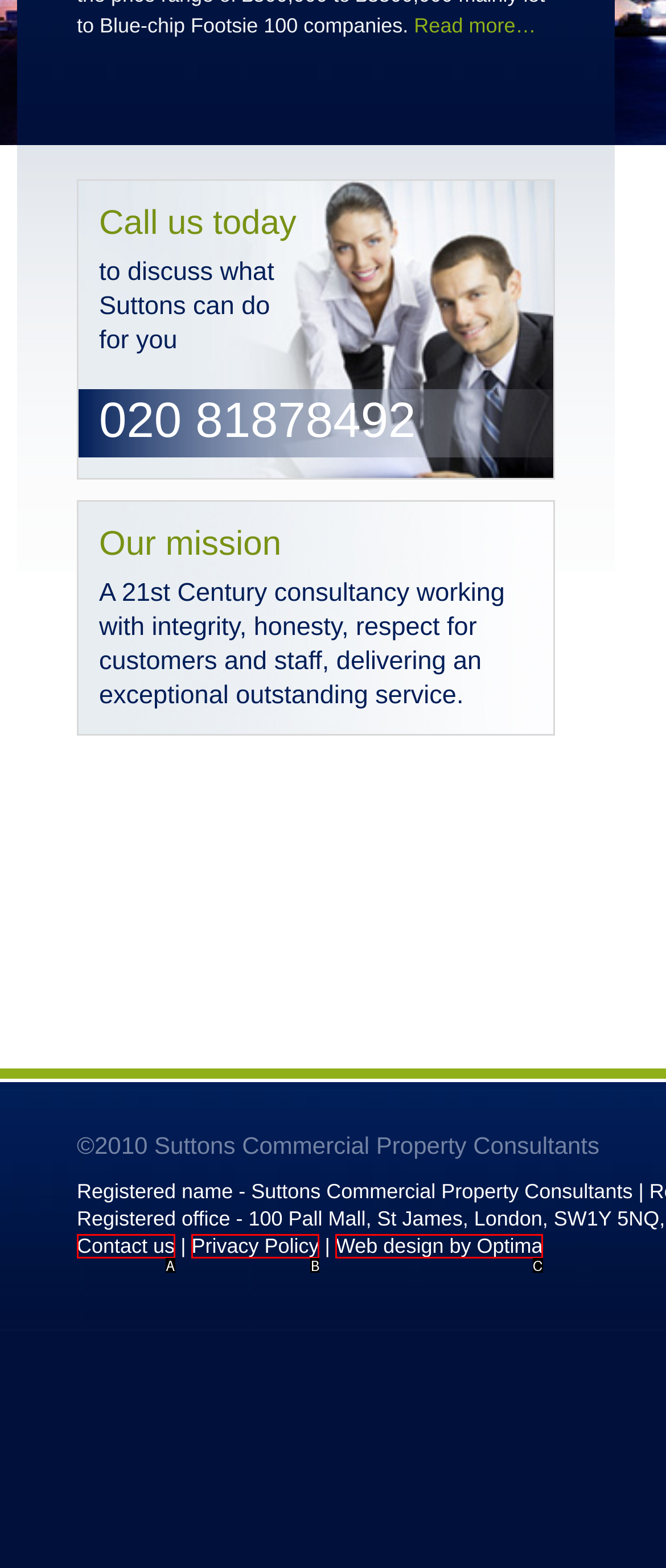Select the option that fits this description: Menu Close
Answer with the corresponding letter directly.

None